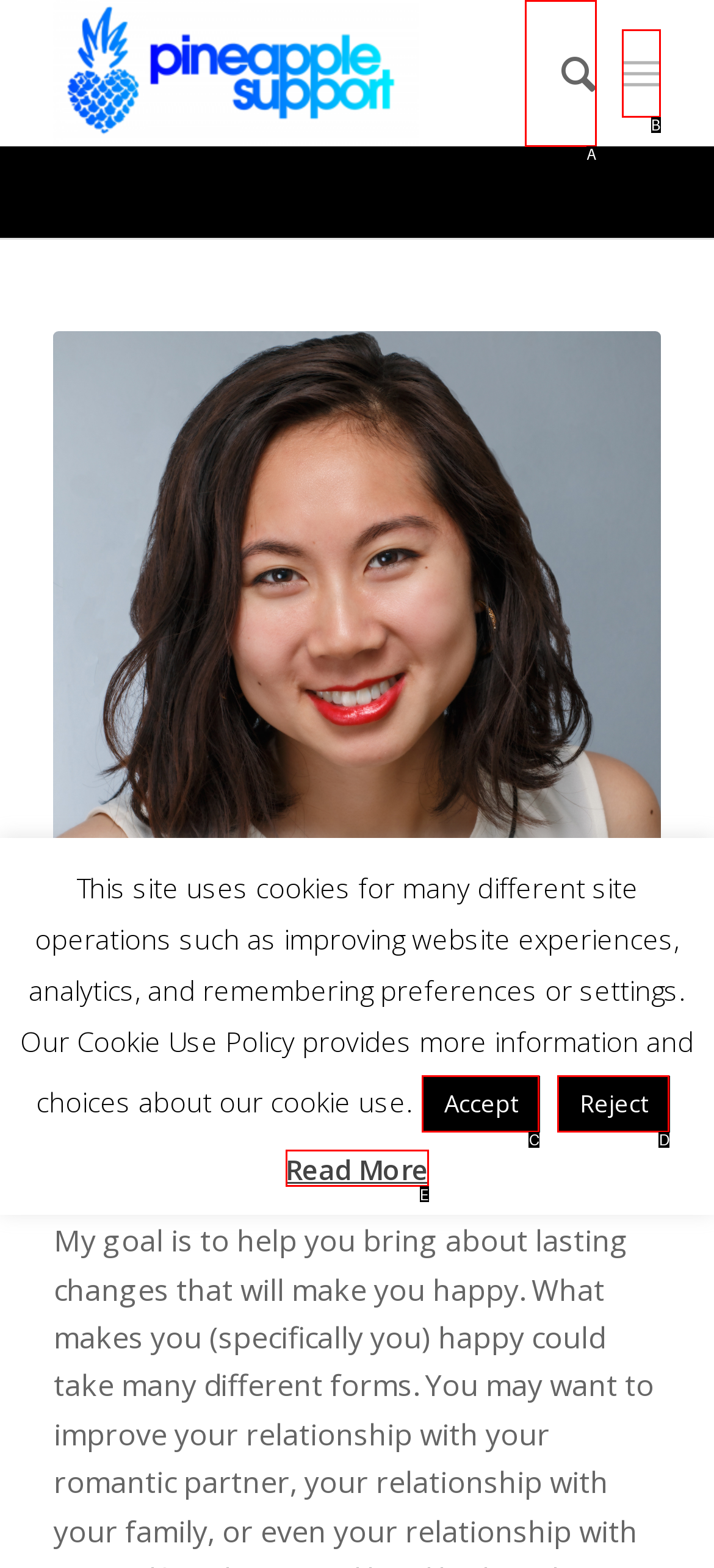Find the UI element described as: Search
Reply with the letter of the appropriate option.

A